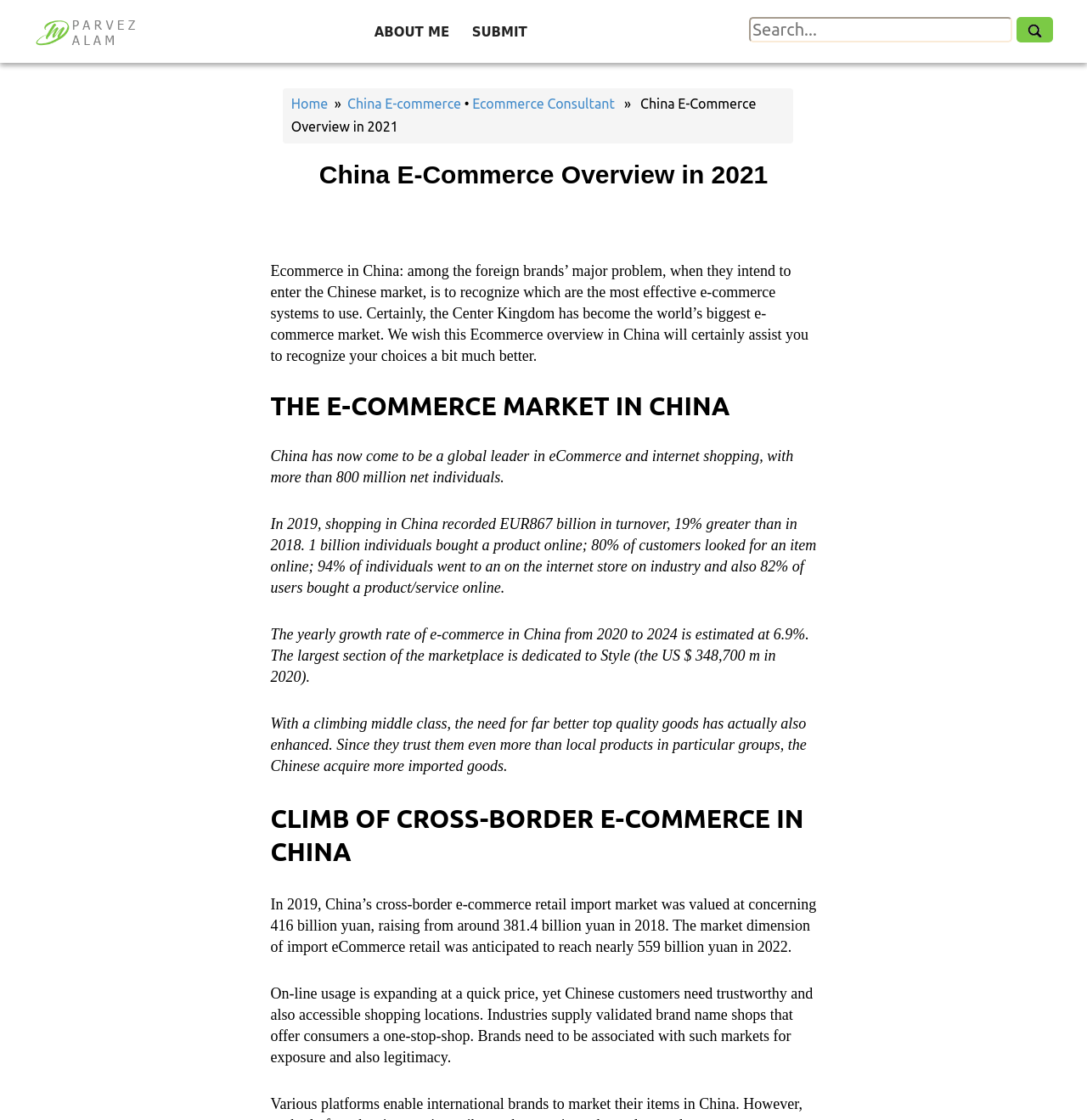What is the largest segment of the ecommerce market in China?
Based on the content of the image, thoroughly explain and answer the question.

By reading the static text elements on the page, I found that the largest segment of the ecommerce market in China is Fashion, with a market size of US $348,700 million in 2020.